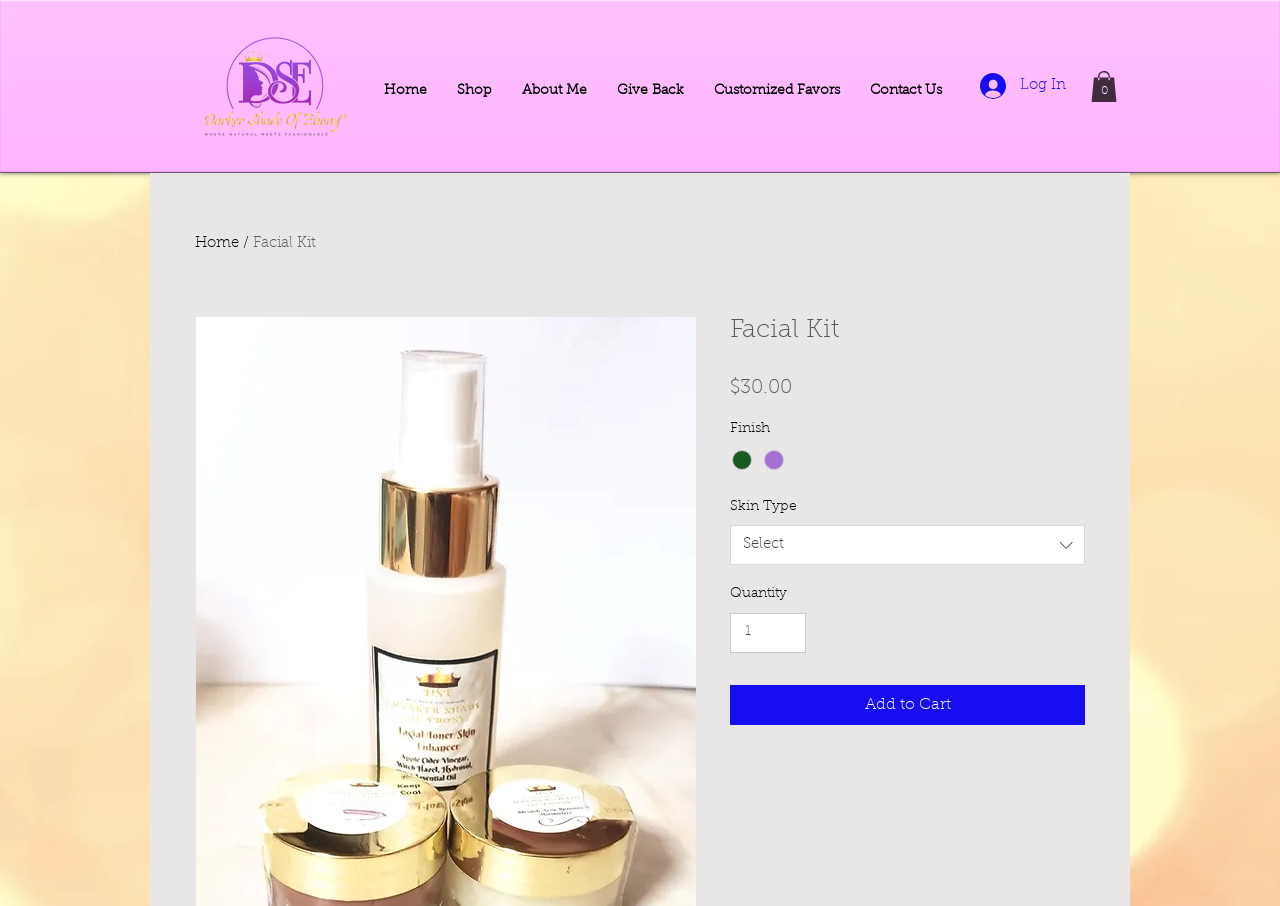Determine the bounding box coordinates of the clickable element necessary to fulfill the instruction: "Click the Log In button". Provide the coordinates as four float numbers within the 0 to 1 range, i.e., [left, top, right, bottom].

[0.755, 0.074, 0.844, 0.116]